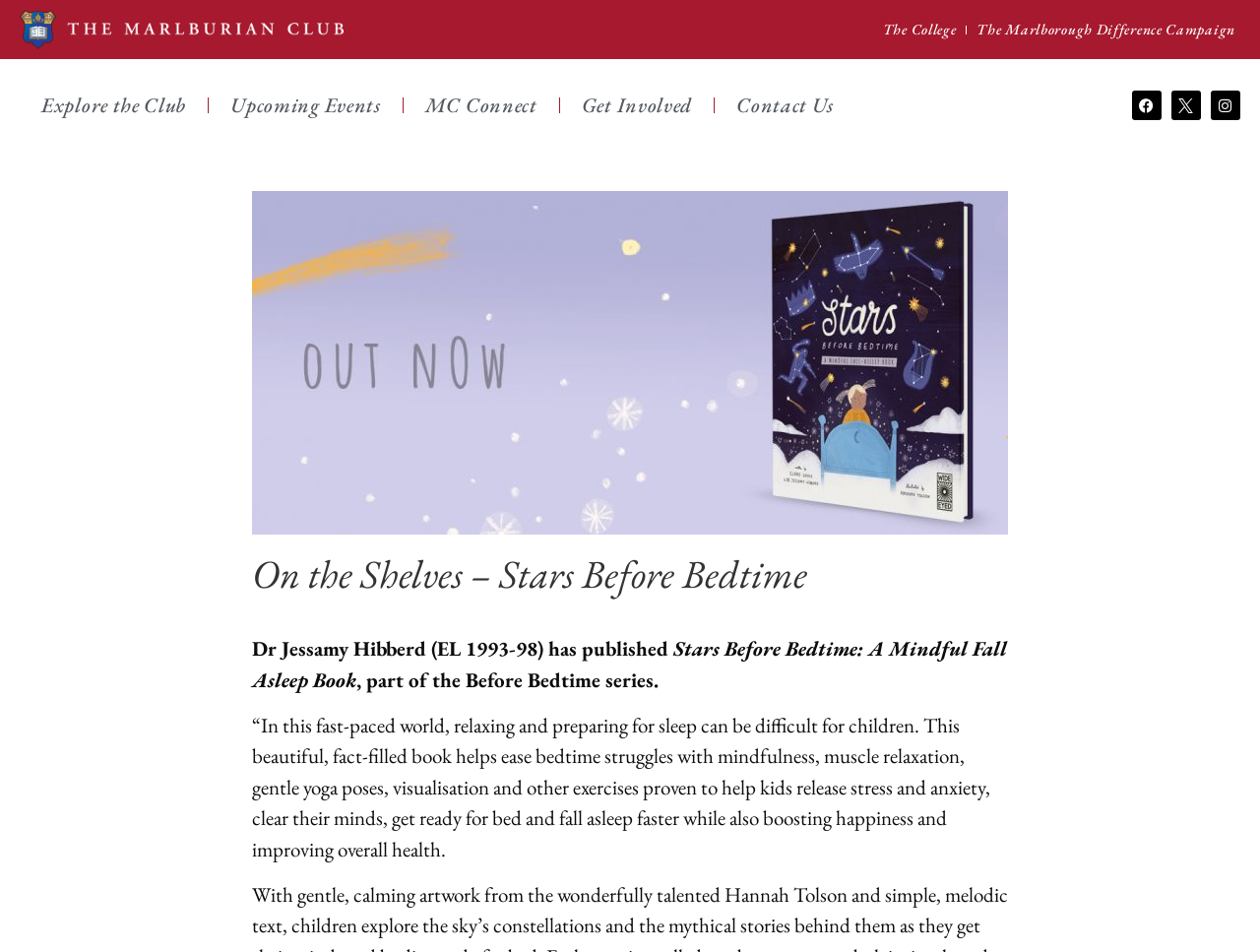What is the purpose of the book?
Refer to the image and provide a one-word or short phrase answer.

To help children relax and fall asleep